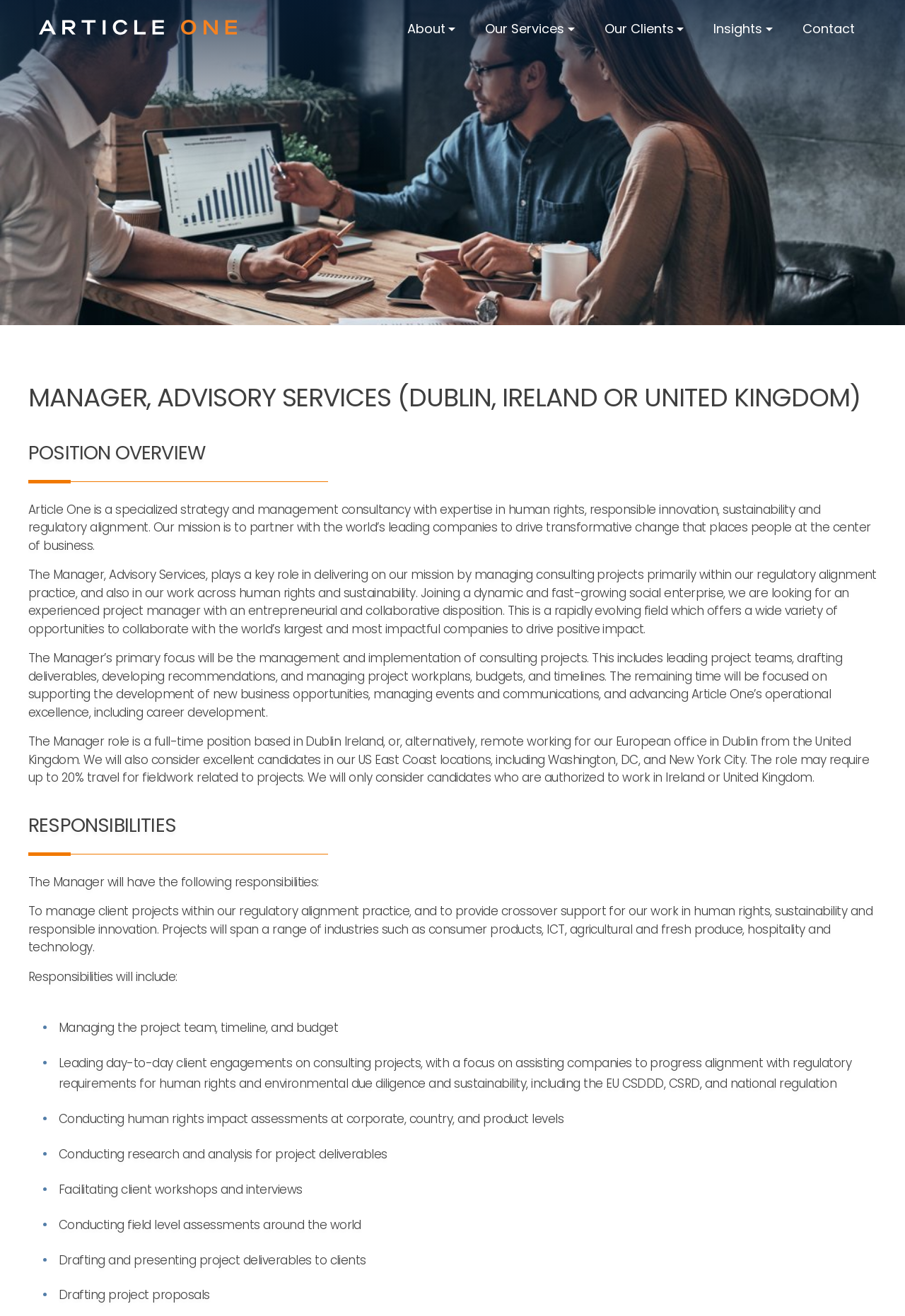Find the bounding box coordinates of the UI element according to this description: "Our Services".

[0.524, 0.013, 0.648, 0.031]